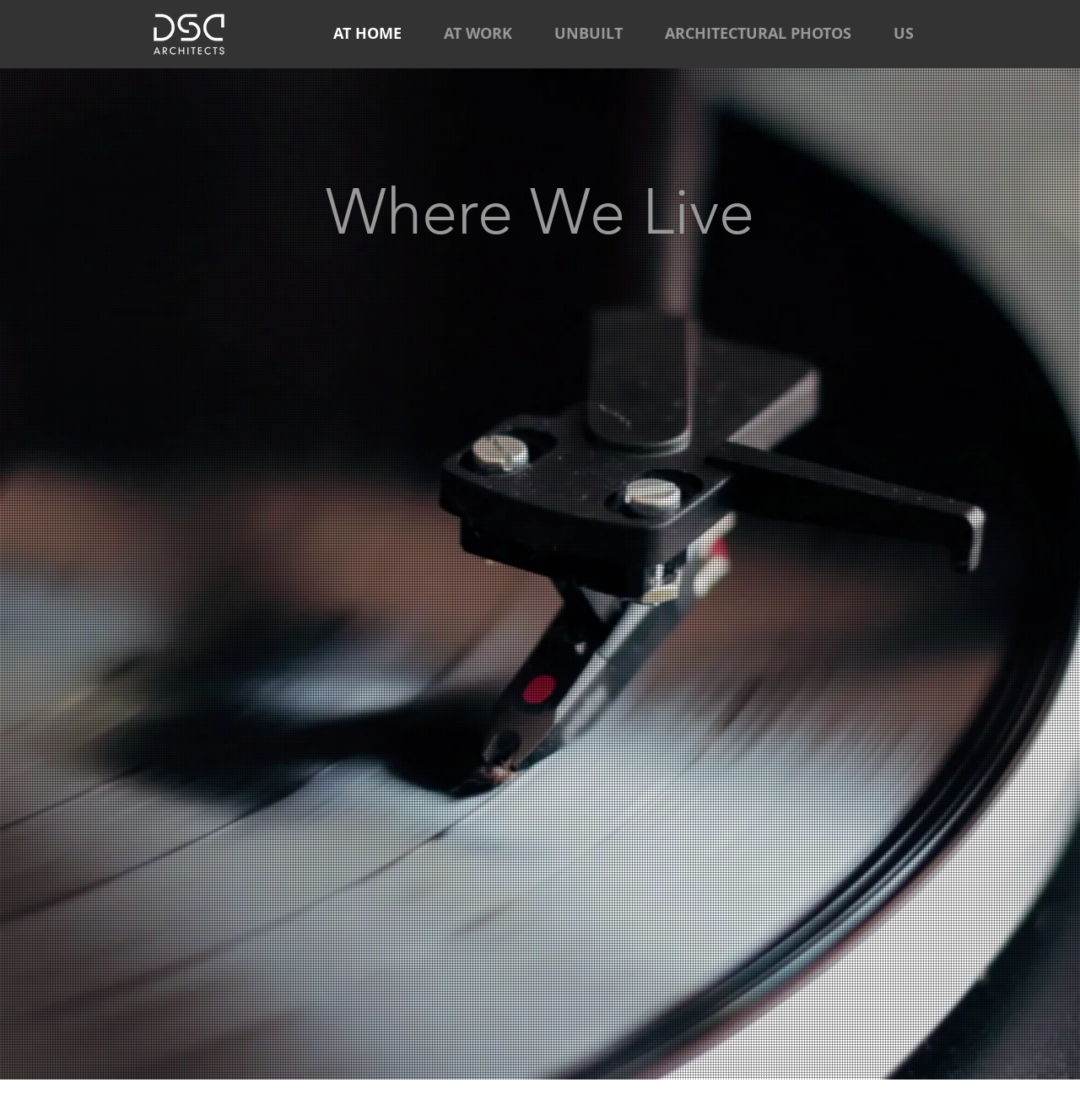Please study the image and answer the question comprehensively:
How many navigation links are there?

I counted the number of links in the navigation section, which are AT HOME, AT WORK, UNBUILT, ARCHITECTURAL PHOTOS, and US.